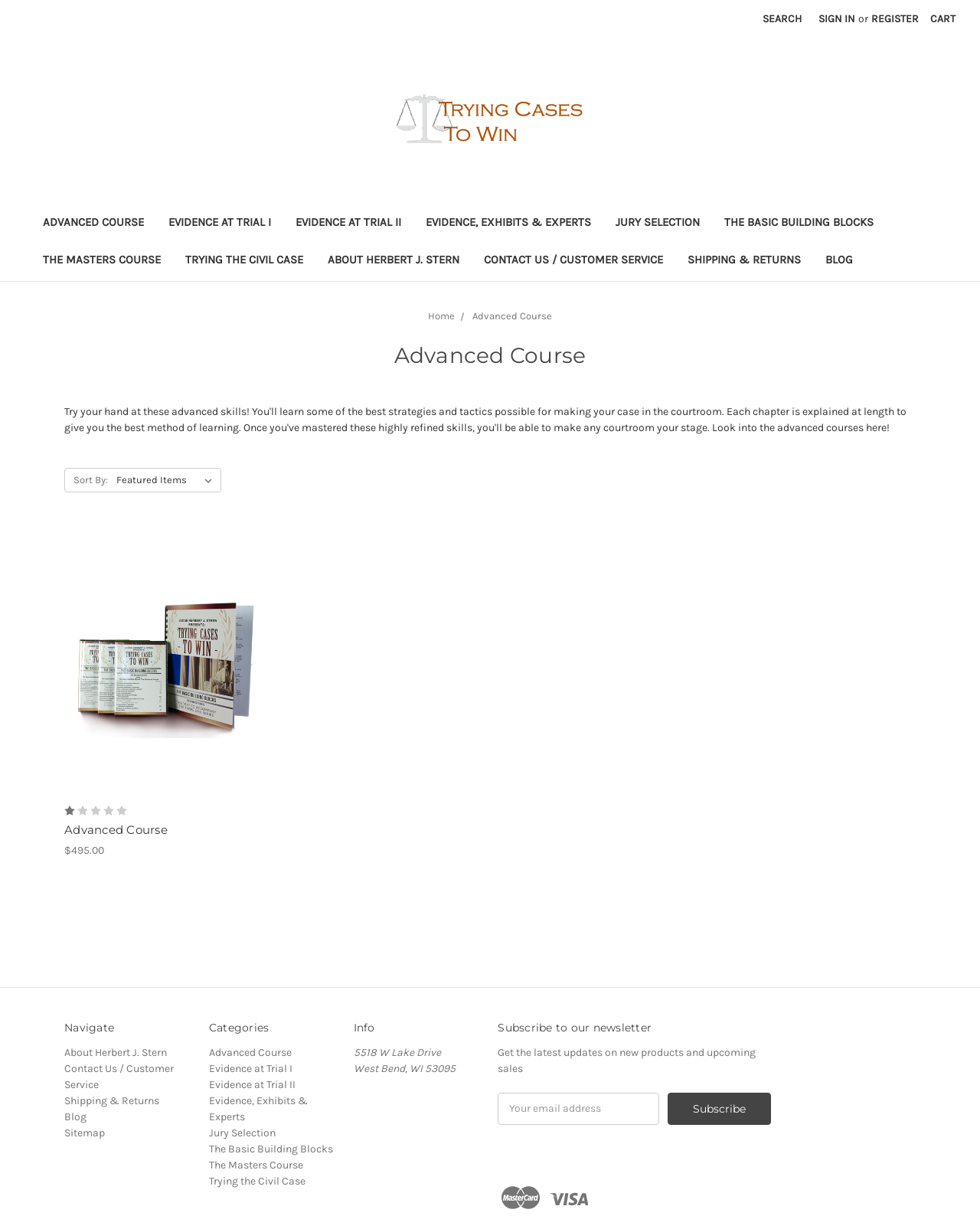Could you locate the bounding box coordinates for the section that should be clicked to accomplish this task: "Sign in to the account".

[0.827, 0.0, 0.881, 0.031]